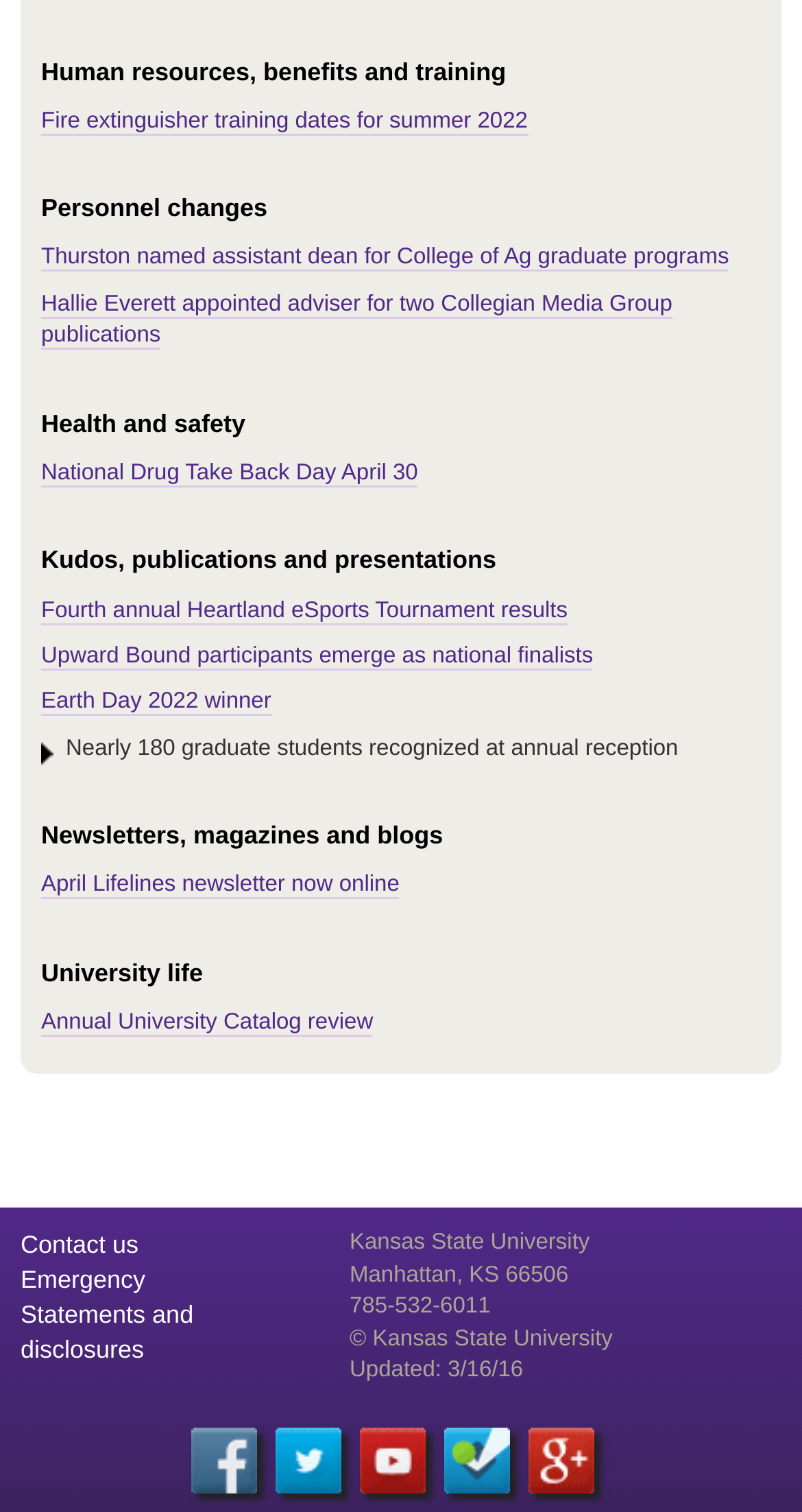Give a succinct answer to this question in a single word or phrase: 
What is the location of Kansas State University?

Manhattan, KS 66506